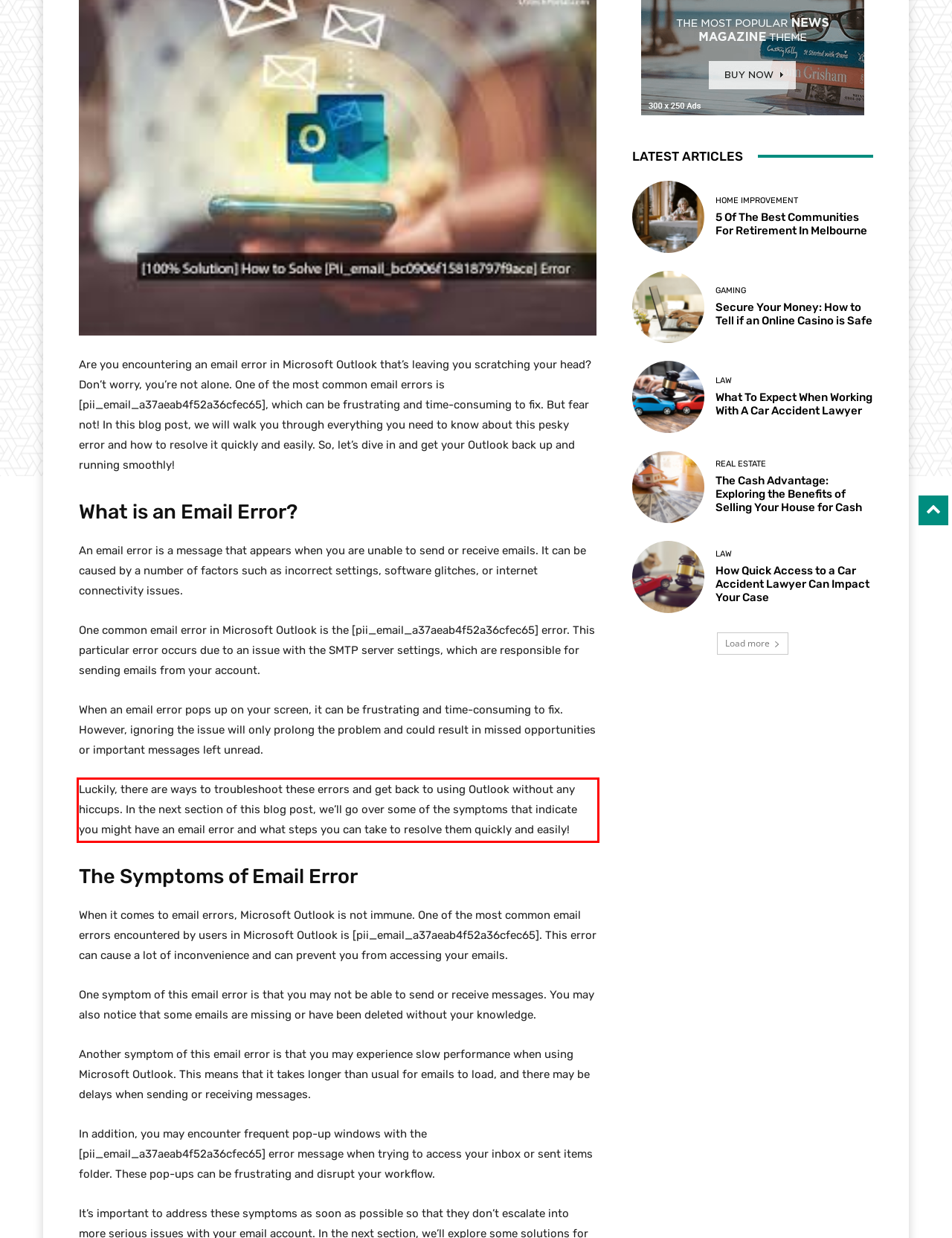Review the screenshot of the webpage and recognize the text inside the red rectangle bounding box. Provide the extracted text content.

Luckily, there are ways to troubleshoot these errors and get back to using Outlook without any hiccups. In the next section of this blog post, we’ll go over some of the symptoms that indicate you might have an email error and what steps you can take to resolve them quickly and easily!